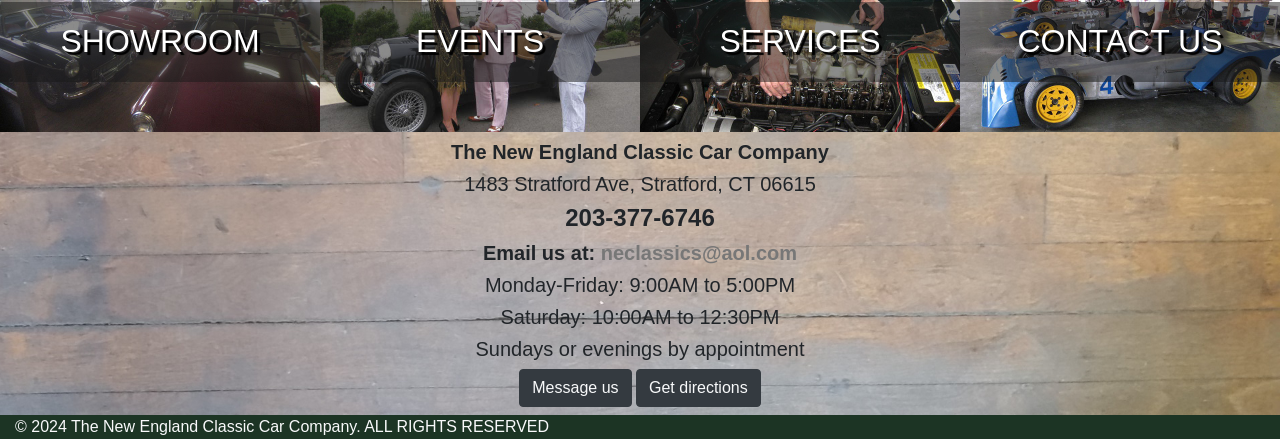Please provide a detailed answer to the question below based on the screenshot: 
What are the business hours on Saturday?

The business hours on Saturday can be found in the heading element with the text 'Saturday: 10:00AM to 12:30PM' located below the email address.